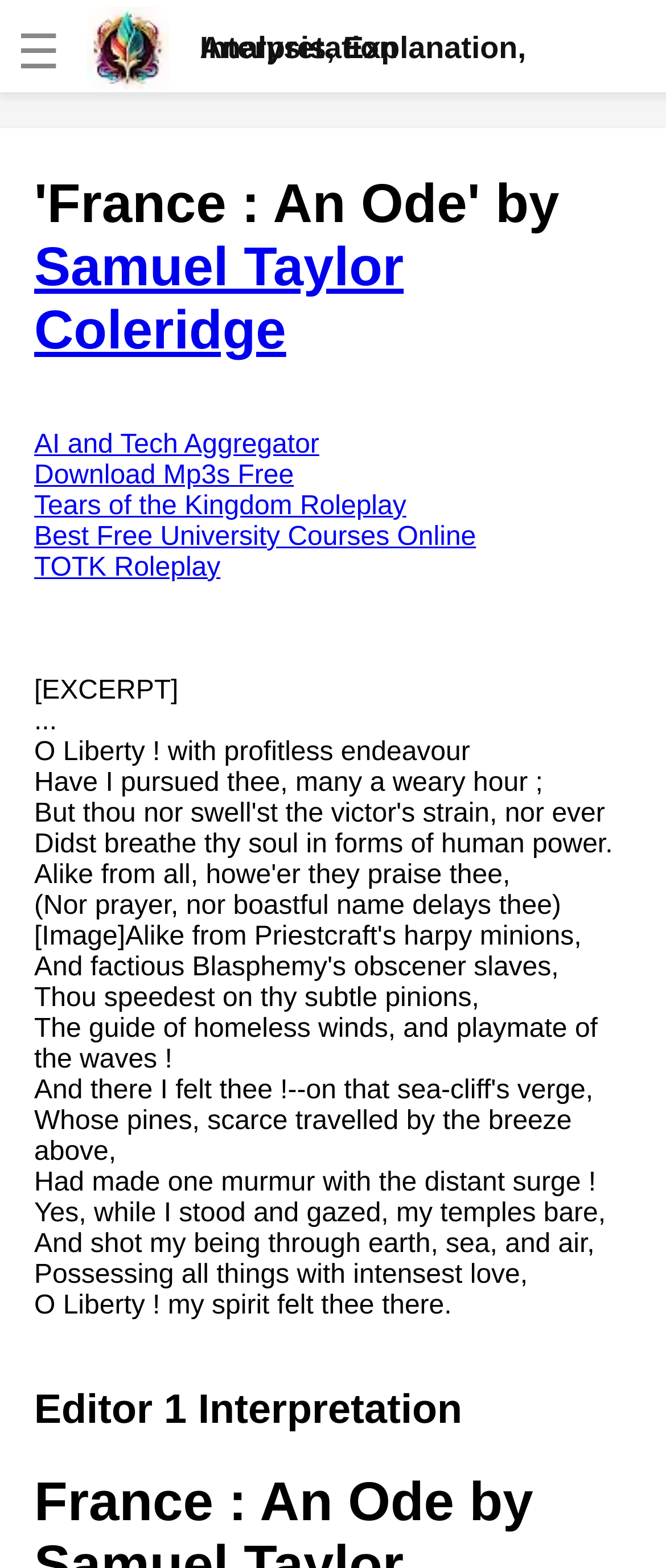Give a short answer to this question using one word or a phrase:
Who wrote the poem being analyzed?

Samuel Taylor Coleridge